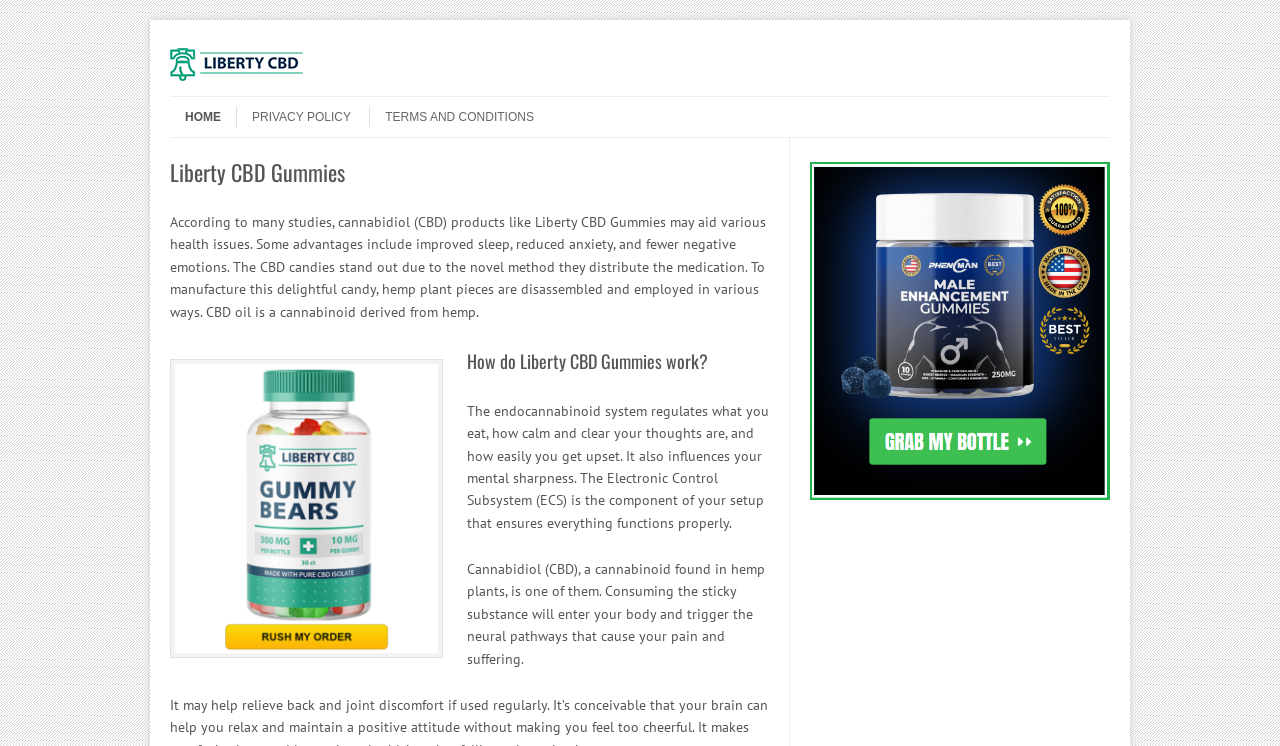What is the source of CBD?
Refer to the image and answer the question using a single word or phrase.

Hemp plants